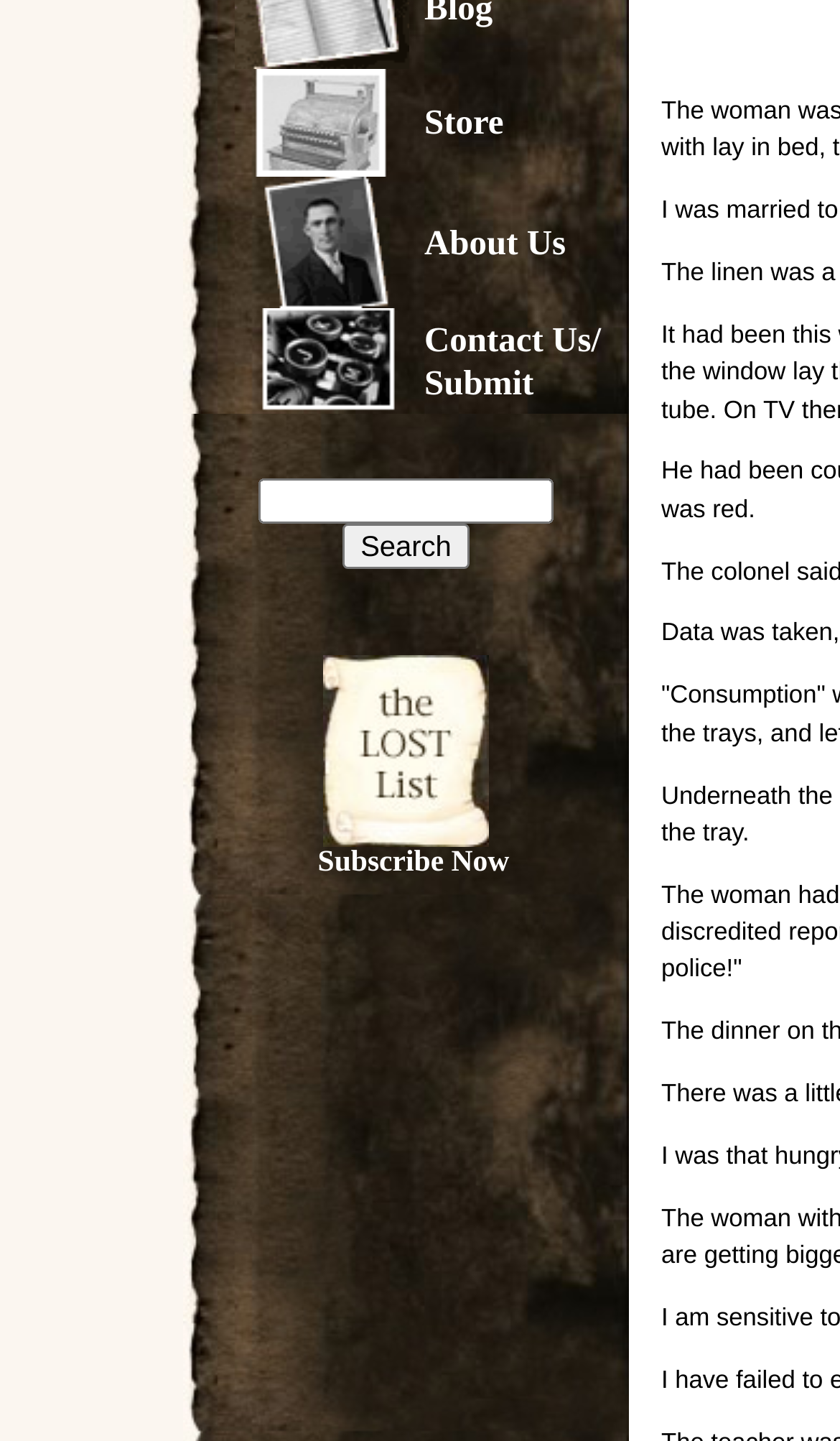Please provide the bounding box coordinates in the format (top-left x, top-left y, bottom-right x, bottom-right y). Remember, all values are floating point numbers between 0 and 1. What is the bounding box coordinate of the region described as: alt="About Us" name="mr7"

[0.279, 0.196, 0.487, 0.218]